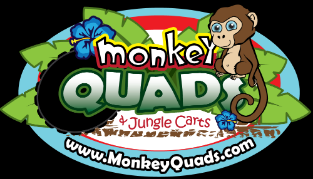Respond to the question below with a single word or phrase:
What is the atmosphere conveyed by the logo?

Lively and playful